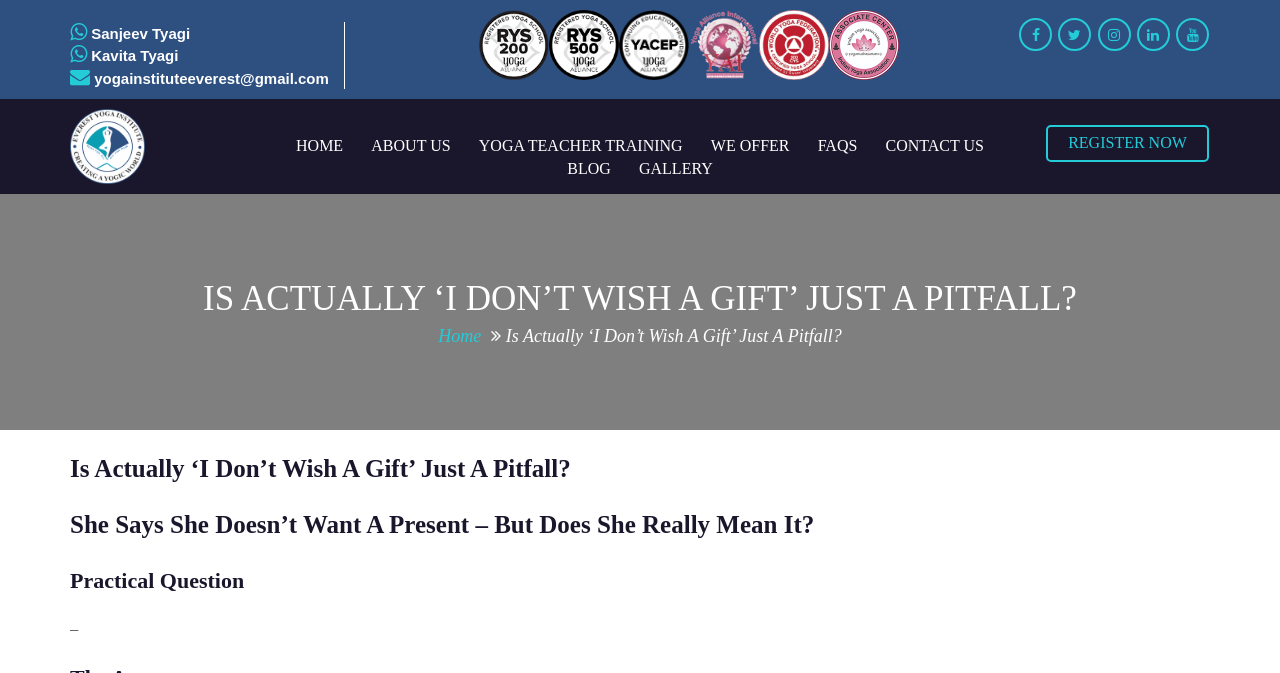What is the text on the button at the bottom right of the webpage?
Please elaborate on the answer to the question with detailed information.

I found the button at the bottom right of the webpage by looking at the link elements. The button has the text 'REGISTER NOW' and is located at the coordinates [0.817, 0.186, 0.944, 0.241].